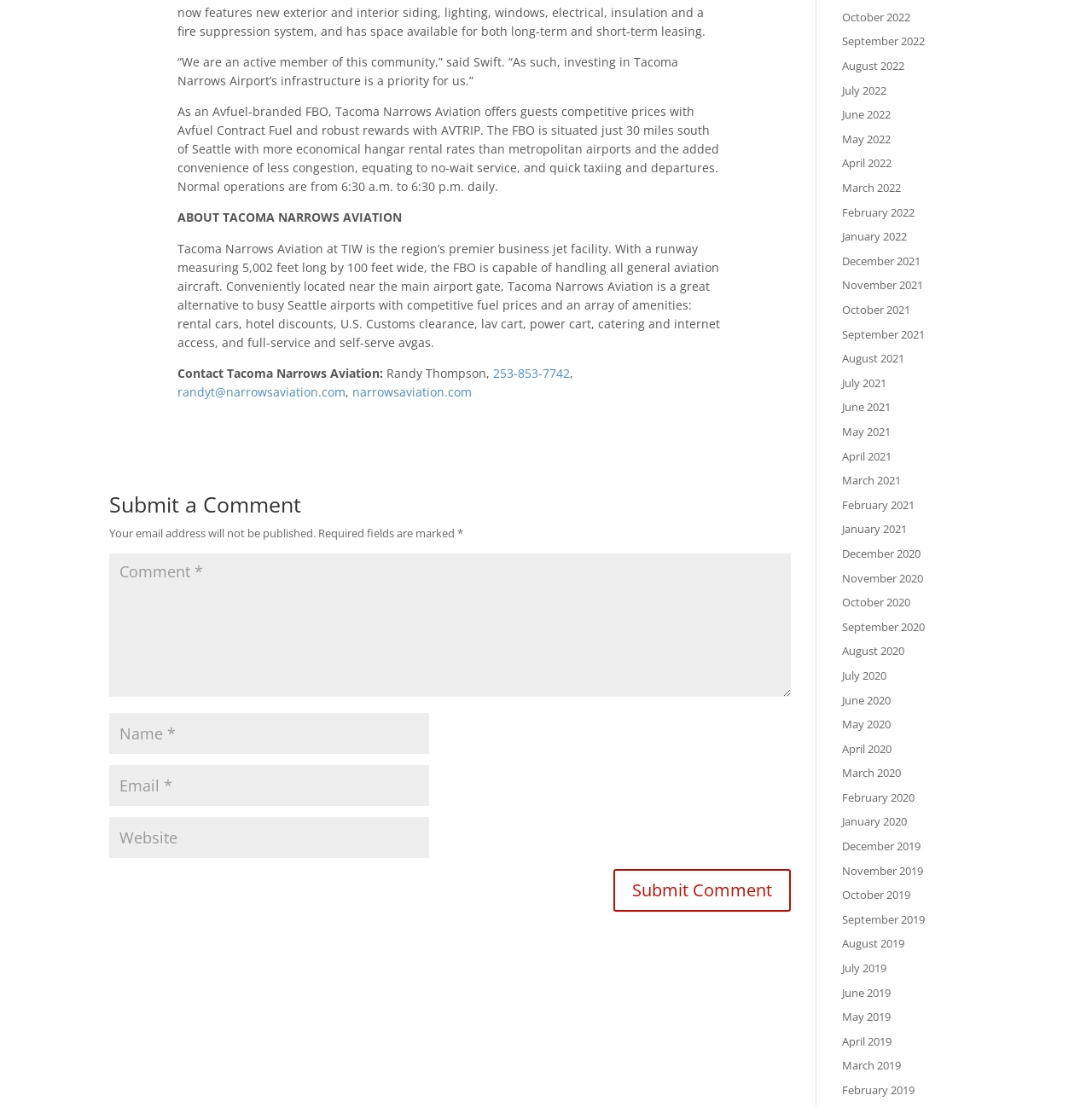Pinpoint the bounding box coordinates of the area that must be clicked to complete this instruction: "Submit a comment".

[0.1, 0.446, 0.724, 0.473]